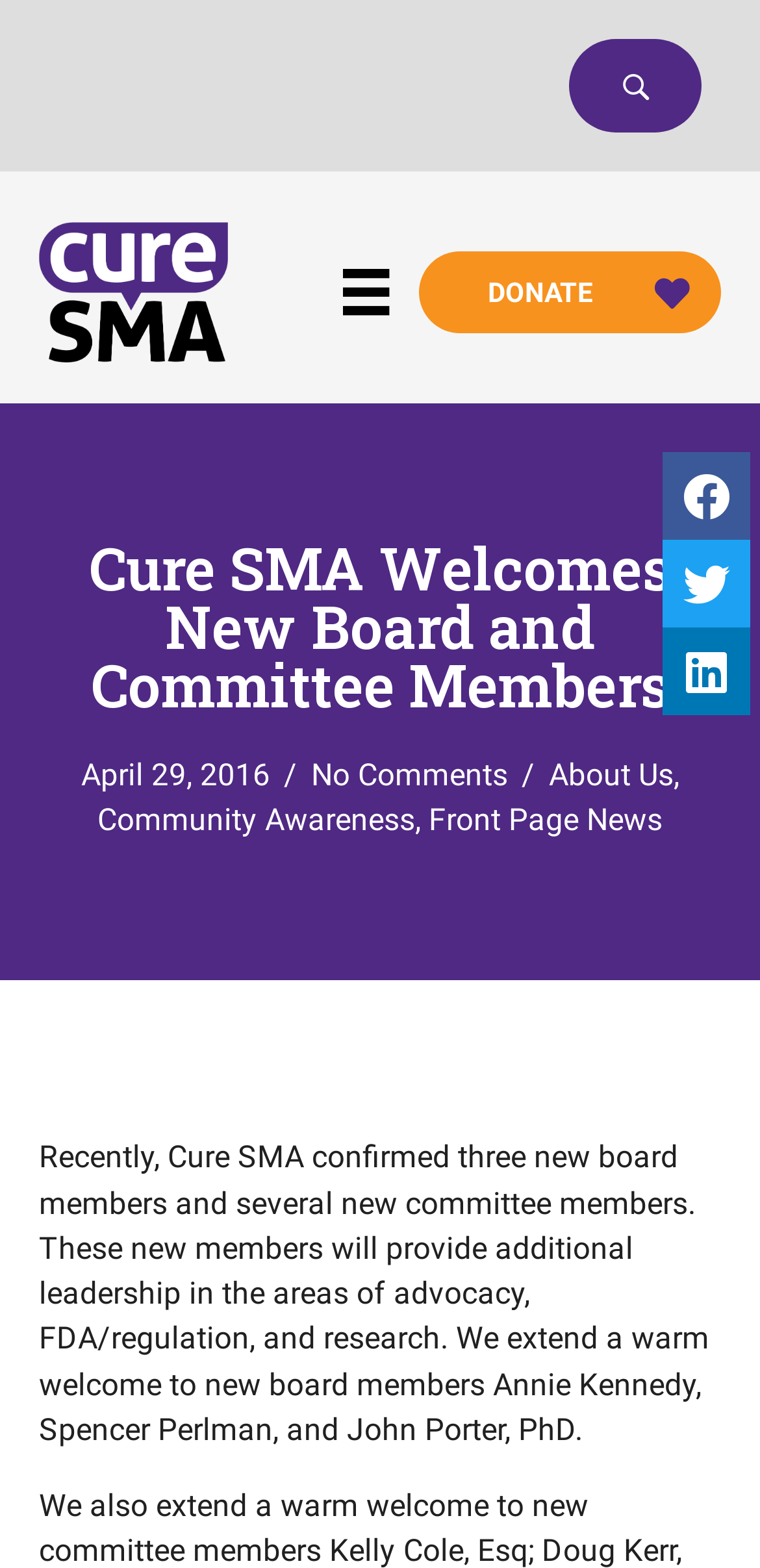How many new board members are mentioned?
Give a single word or phrase answer based on the content of the image.

3